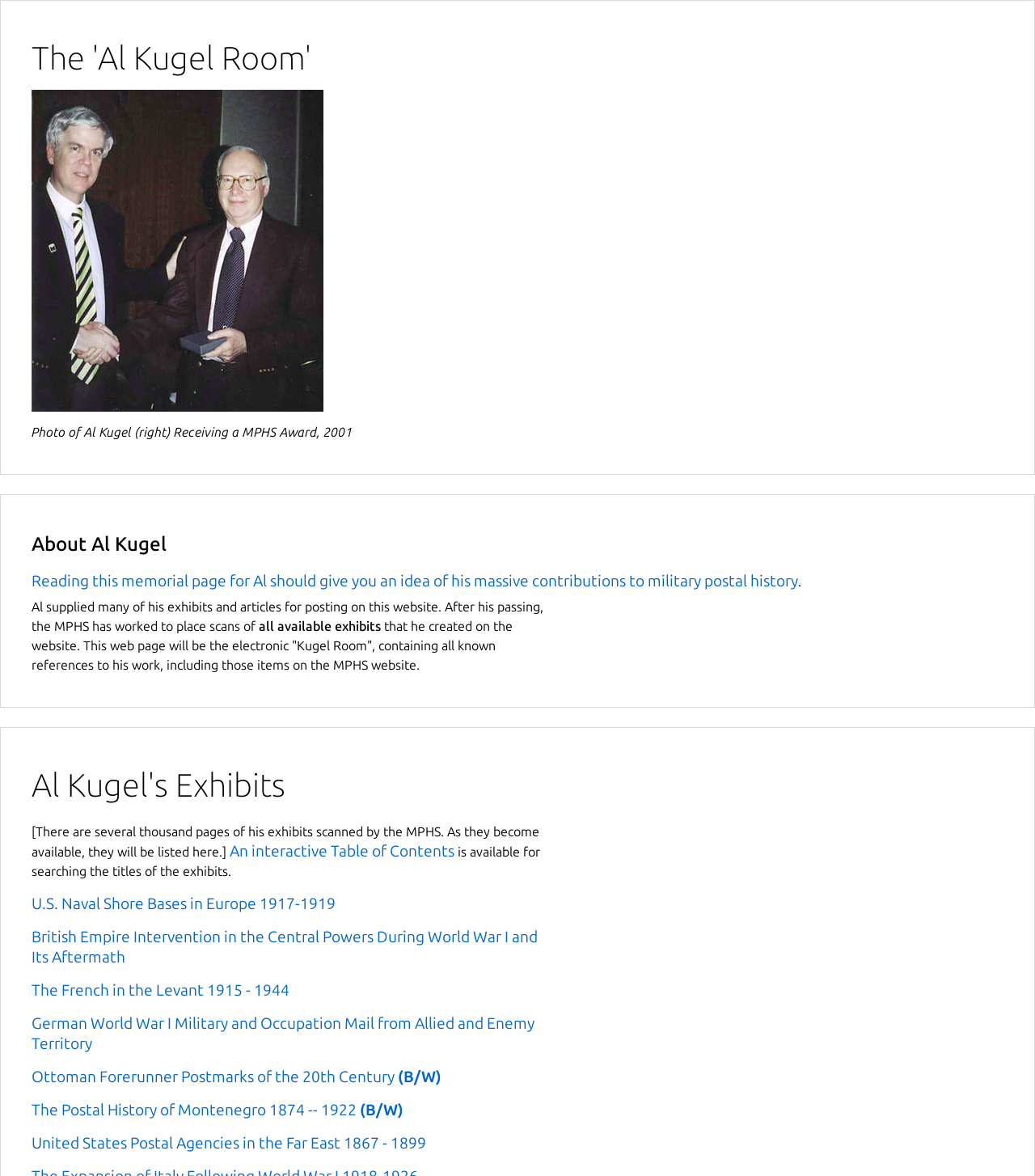Give a concise answer of one word or phrase to the question: 
How many pages of exhibits are scanned by the MPHS?

Several thousand